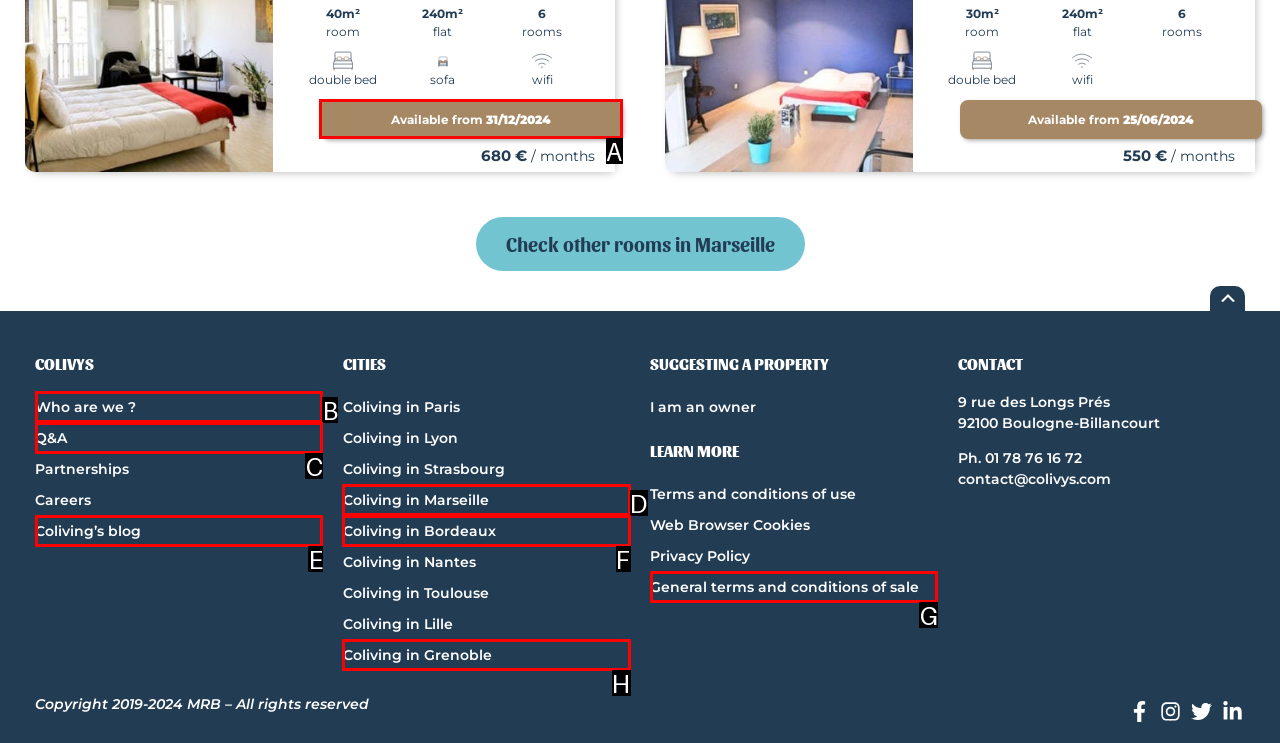Looking at the description: Available from 31/12/2024, identify which option is the best match and respond directly with the letter of that option.

A